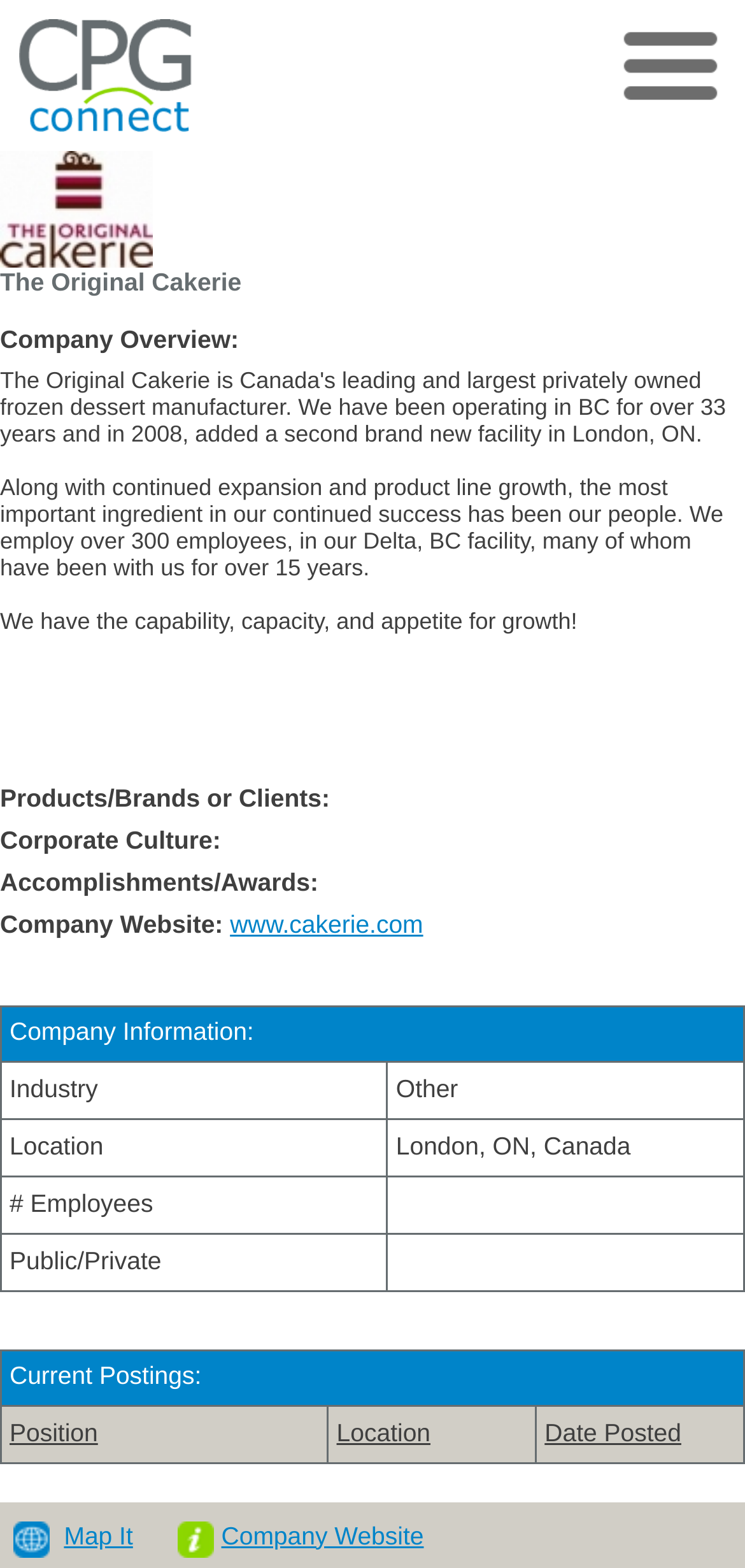Please determine the bounding box coordinates of the clickable area required to carry out the following instruction: "View all jobs". The coordinates must be four float numbers between 0 and 1, represented as [left, top, right, bottom].

[0.077, 0.394, 1.0, 0.455]